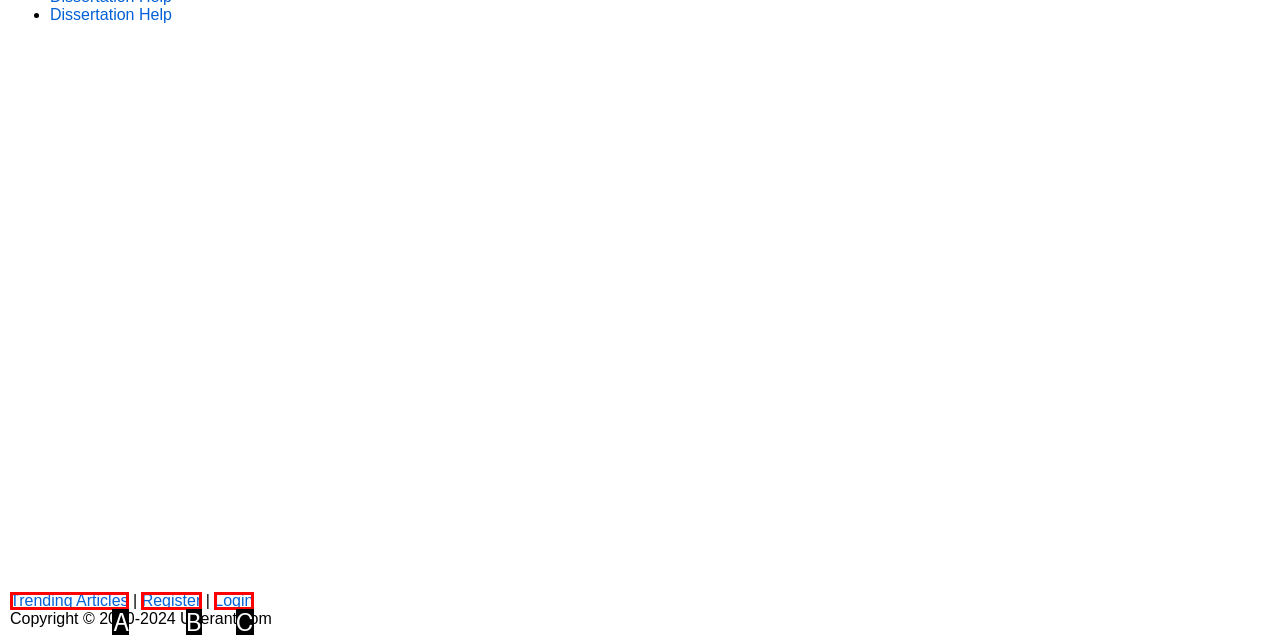Tell me which one HTML element best matches the description: Login Answer with the option's letter from the given choices directly.

C